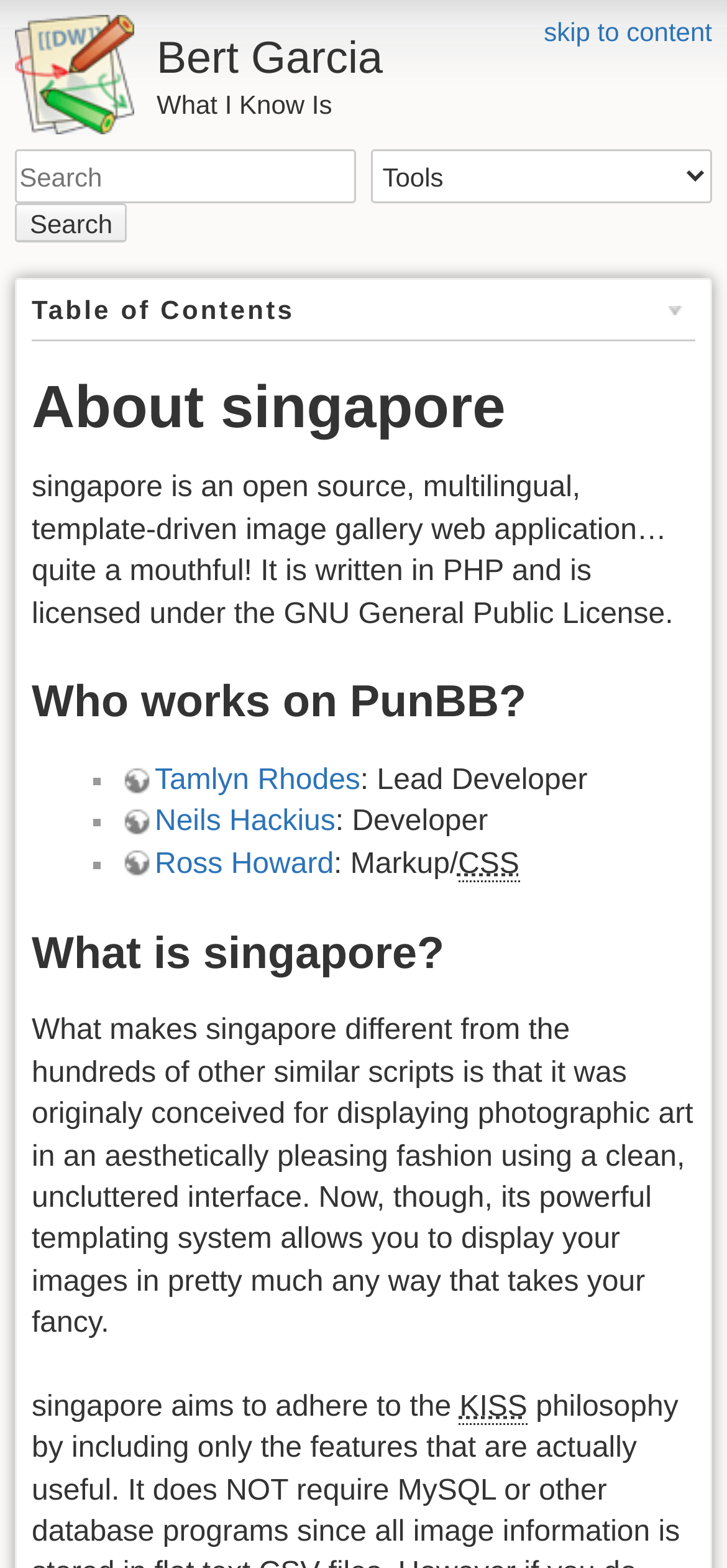Highlight the bounding box coordinates of the region I should click on to meet the following instruction: "read about singapore".

[0.044, 0.236, 0.956, 0.282]